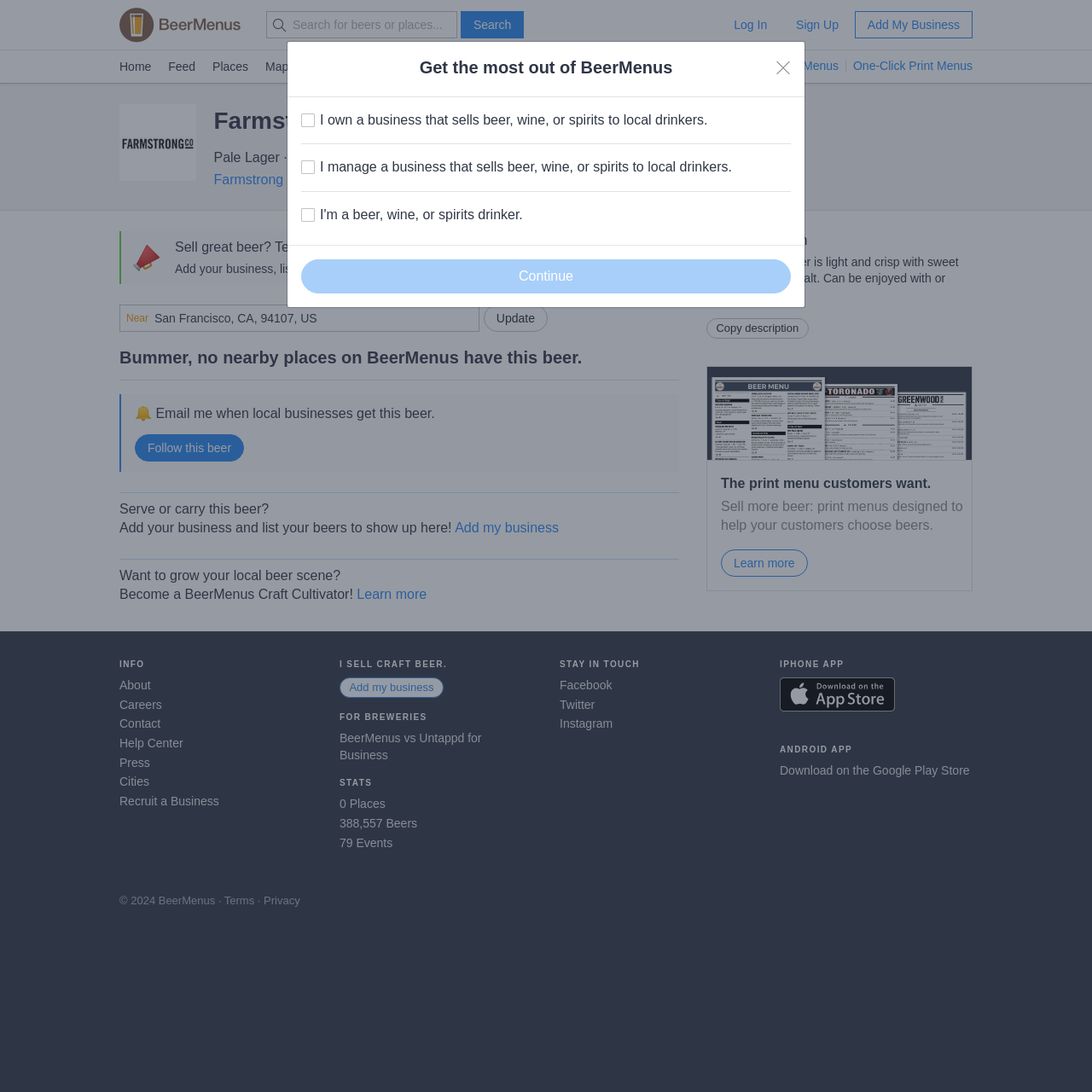From the details in the image, provide a thorough response to the question: What is the type of beer described?

I found the answer by looking at the static text element that says 'Pale Lager · 4.0% ABV · ~100 calories' which provides information about the beer's characteristics.